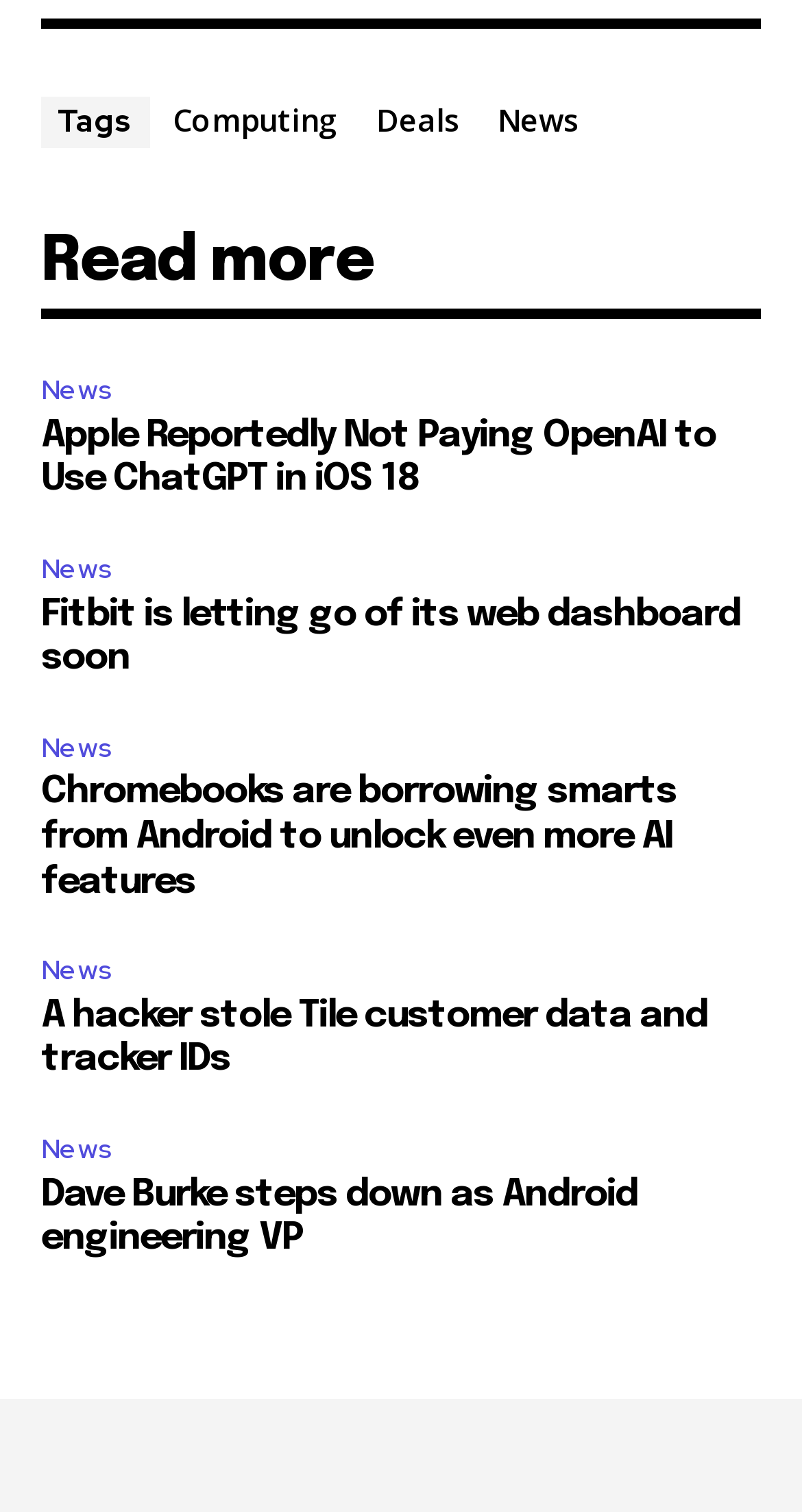What is the category of the first link?
Provide a detailed answer to the question using information from the image.

The first link is 'Computing' which is categorized under 'Tags' section at the top of the webpage.